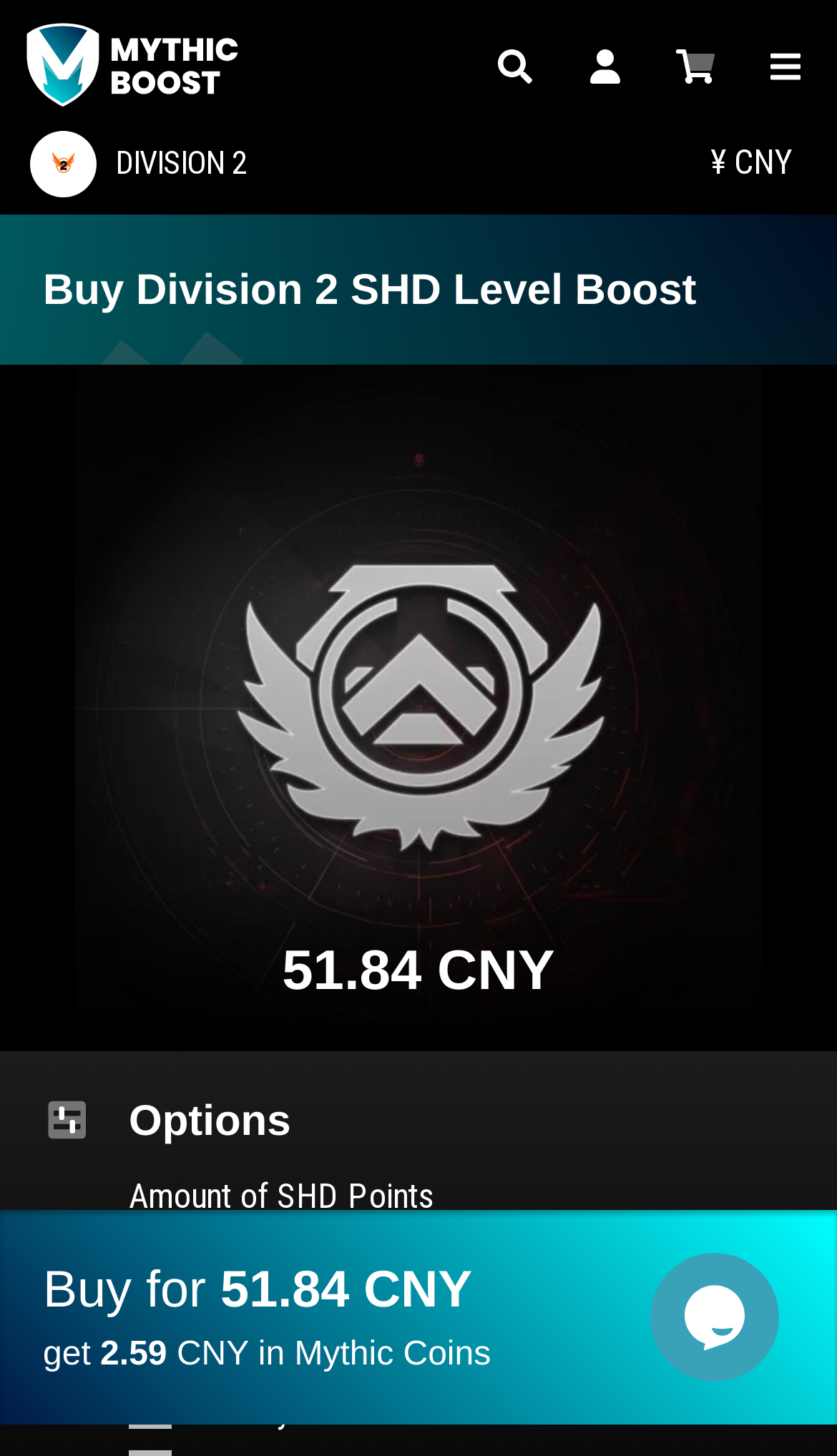Locate the bounding box coordinates of the clickable area to execute the instruction: "Click the Search link". Provide the coordinates as four float numbers between 0 and 1, represented as [left, top, right, bottom].

[0.567, 0.018, 0.664, 0.08]